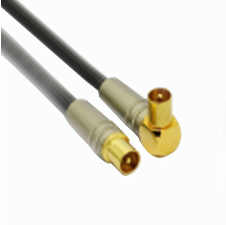Can you give a comprehensive explanation to the question given the content of the image?
What is the purpose of the gold-plated connectors?

The gold-plated connectors are mentioned as ensuring a reliable connection with minimal signal loss, which enhances audio and video performance, indicating that their purpose is to provide a secure and efficient connection.